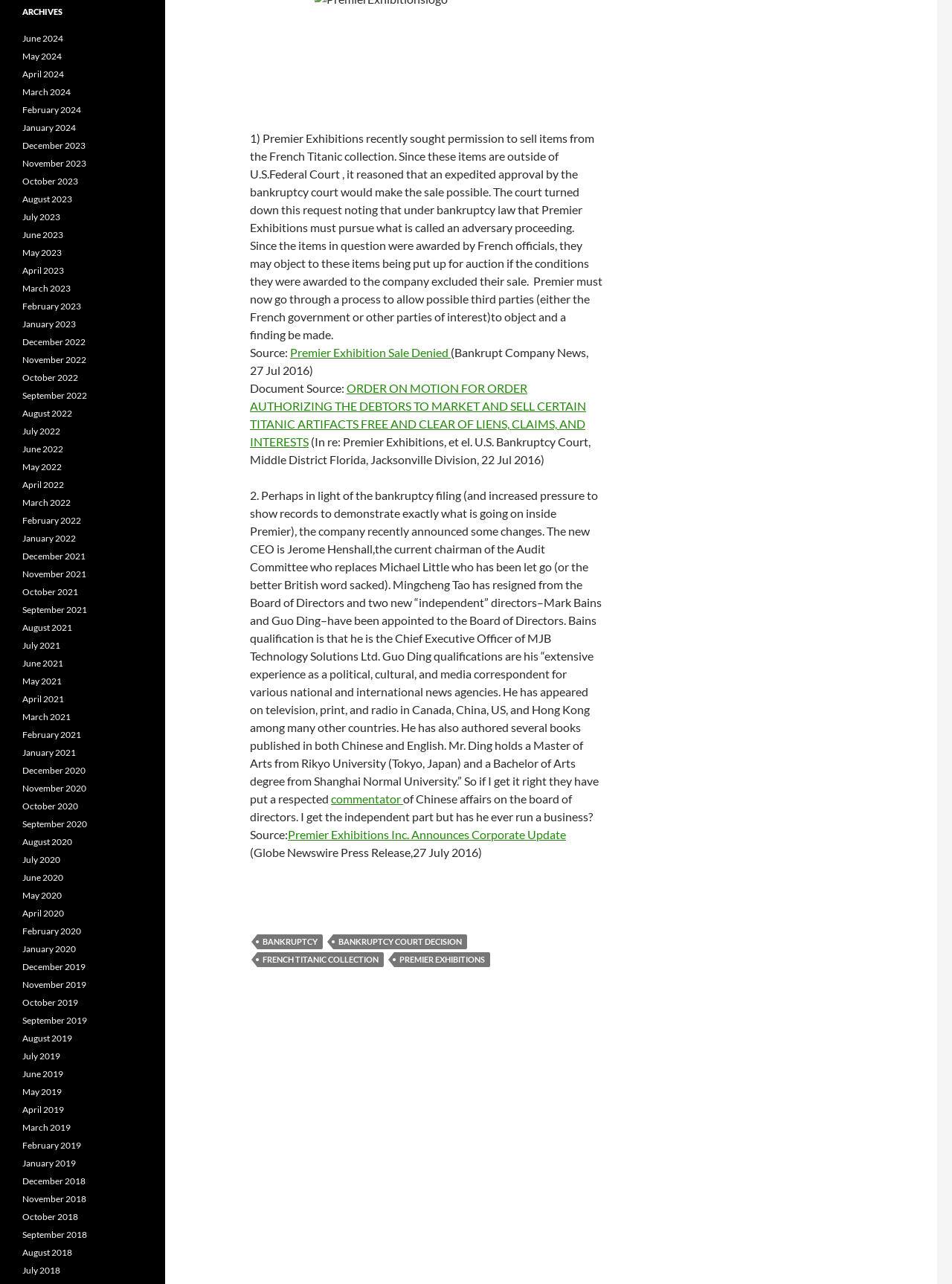Provide the bounding box coordinates of the UI element this sentence describes: "bankruptcy".

[0.27, 0.728, 0.339, 0.739]